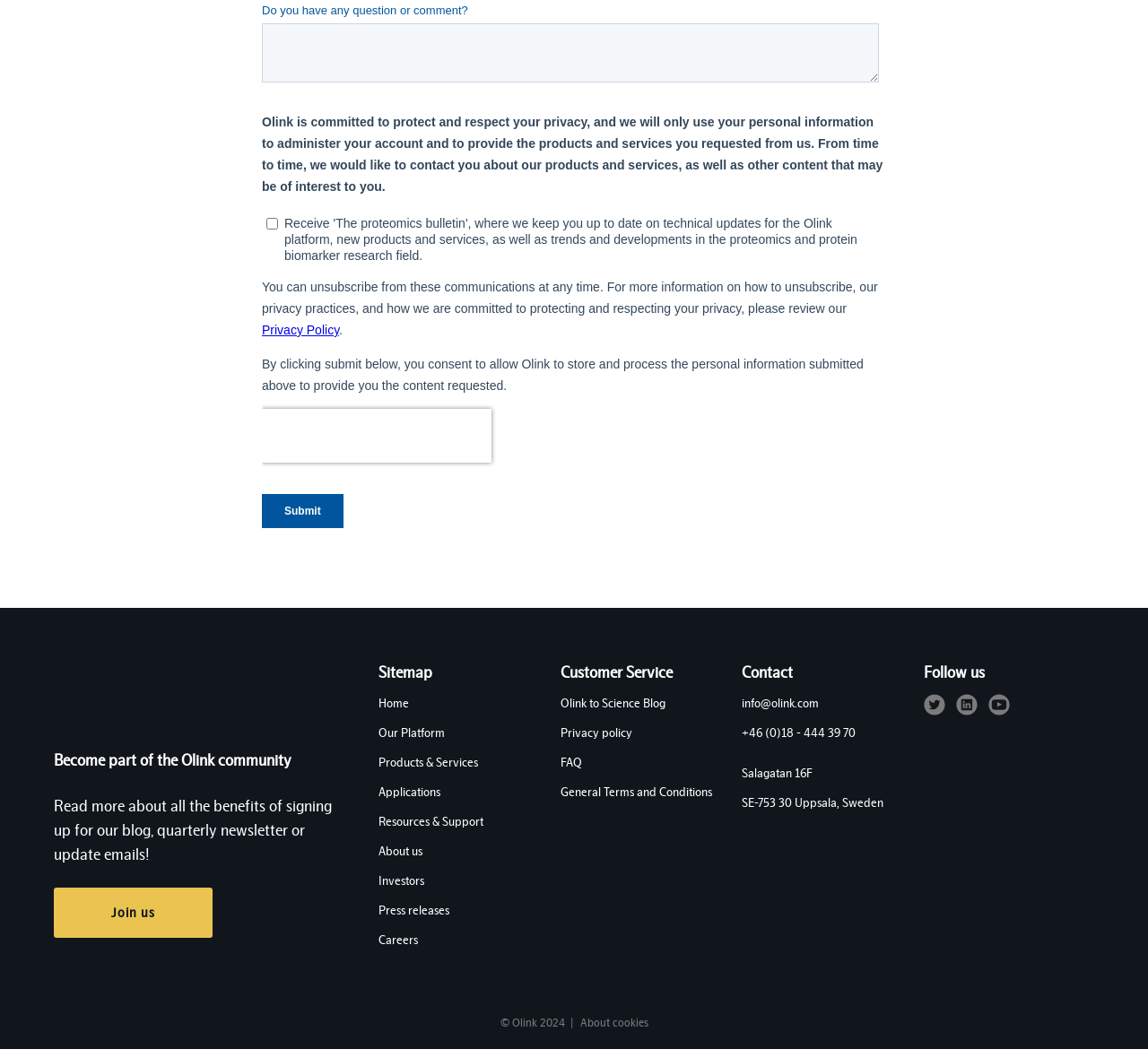Find the bounding box coordinates of the element to click in order to complete this instruction: "Follow Olink on Twitter". The bounding box coordinates must be four float numbers between 0 and 1, denoted as [left, top, right, bottom].

[0.804, 0.662, 0.823, 0.682]